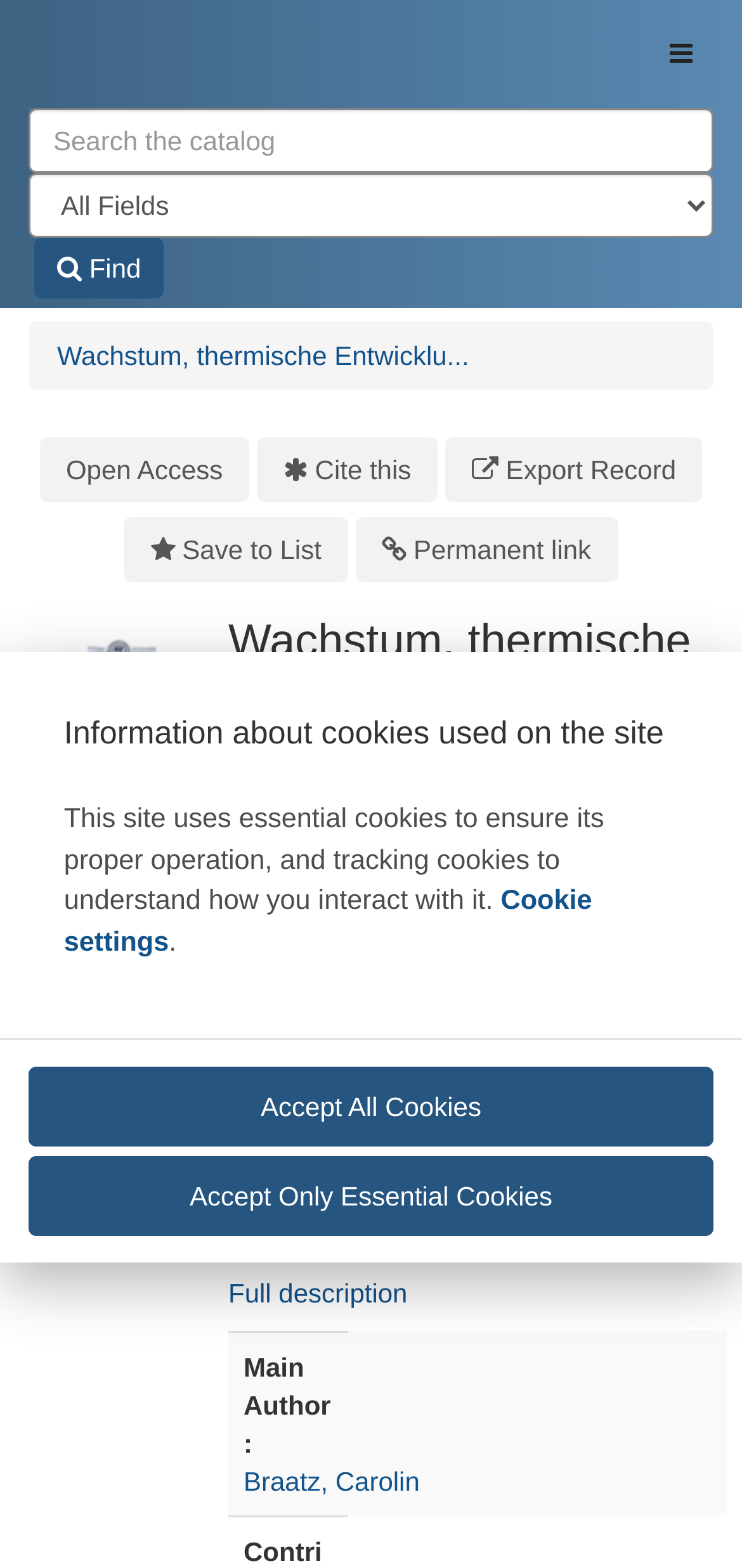Find the bounding box coordinates of the element to click in order to complete this instruction: "Toggle navigation". The bounding box coordinates must be four float numbers between 0 and 1, denoted as [left, top, right, bottom].

[0.874, 0.01, 0.962, 0.058]